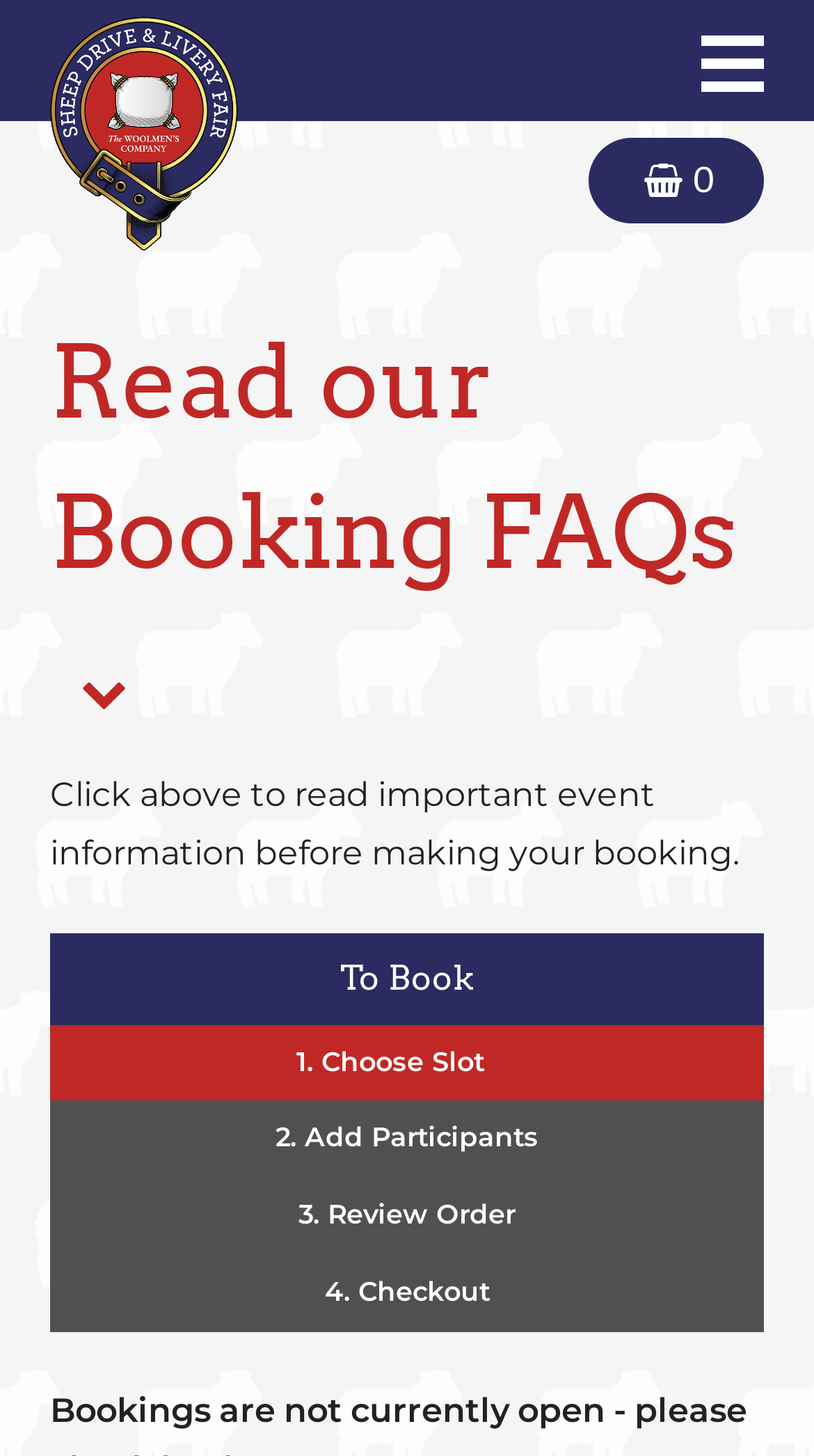Bounding box coordinates must be specified in the format (top-left x, top-left y, bottom-right x, bottom-right y). All values should be floating point numbers between 0 and 1. What are the bounding box coordinates of the UI element described as: Primary Menu

[0.836, 0.017, 0.959, 0.072]